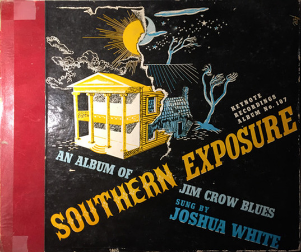What is the color palette of the title 'AN ALBUM OF SOUTHERN EXPOSURE'?
Please craft a detailed and exhaustive response to the question.

The title 'AN ALBUM OF SOUTHERN EXPOSURE' is boldly arranged in an enticing yellow and black color palette, which draws attention to the album's thematic depth. This is explicitly mentioned in the caption, highlighting the visual appeal of the album cover.